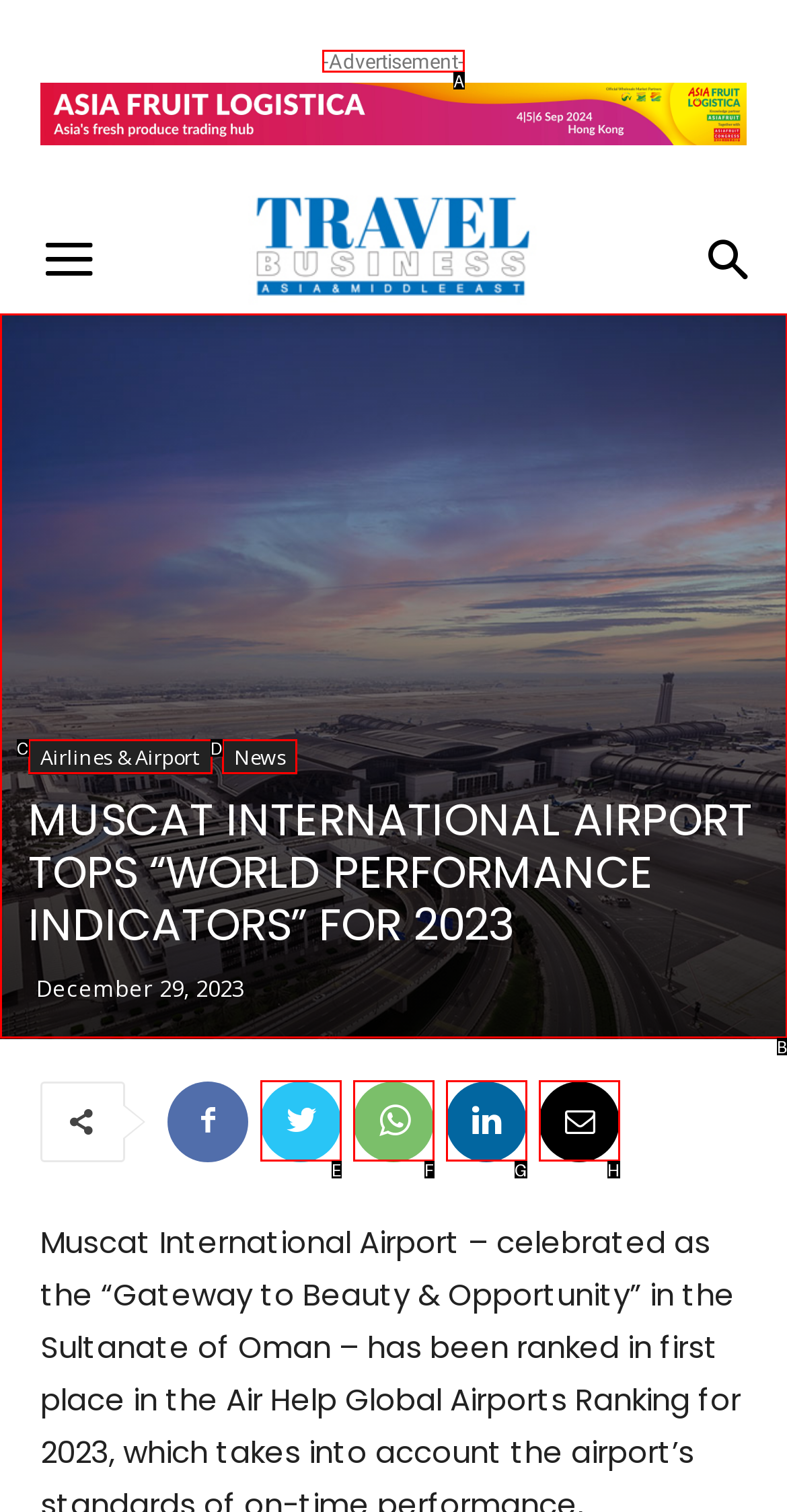Select the letter of the option that should be clicked to achieve the specified task: Click on the advertisement link. Respond with just the letter.

A